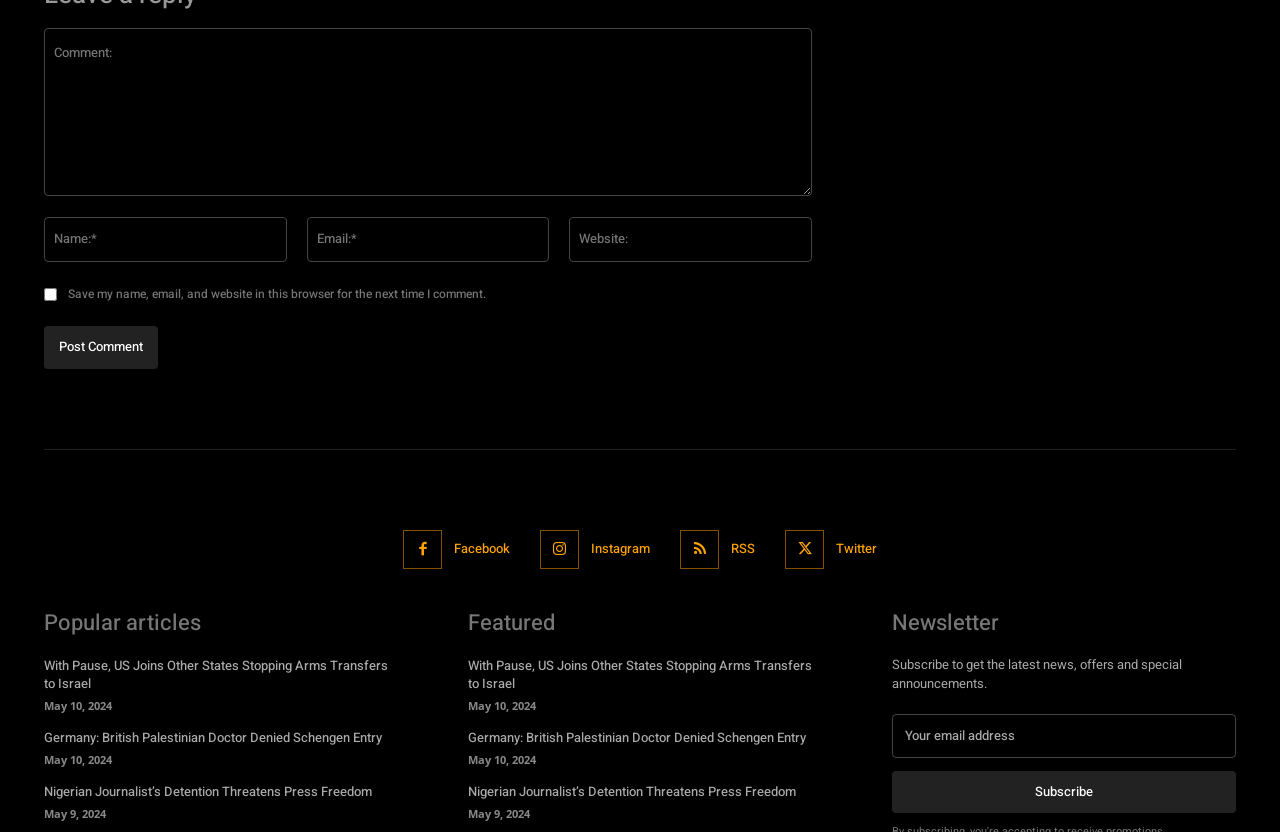What is the function of the 'Subscribe' button?
Give a one-word or short-phrase answer derived from the screenshot.

Subscribe to newsletter